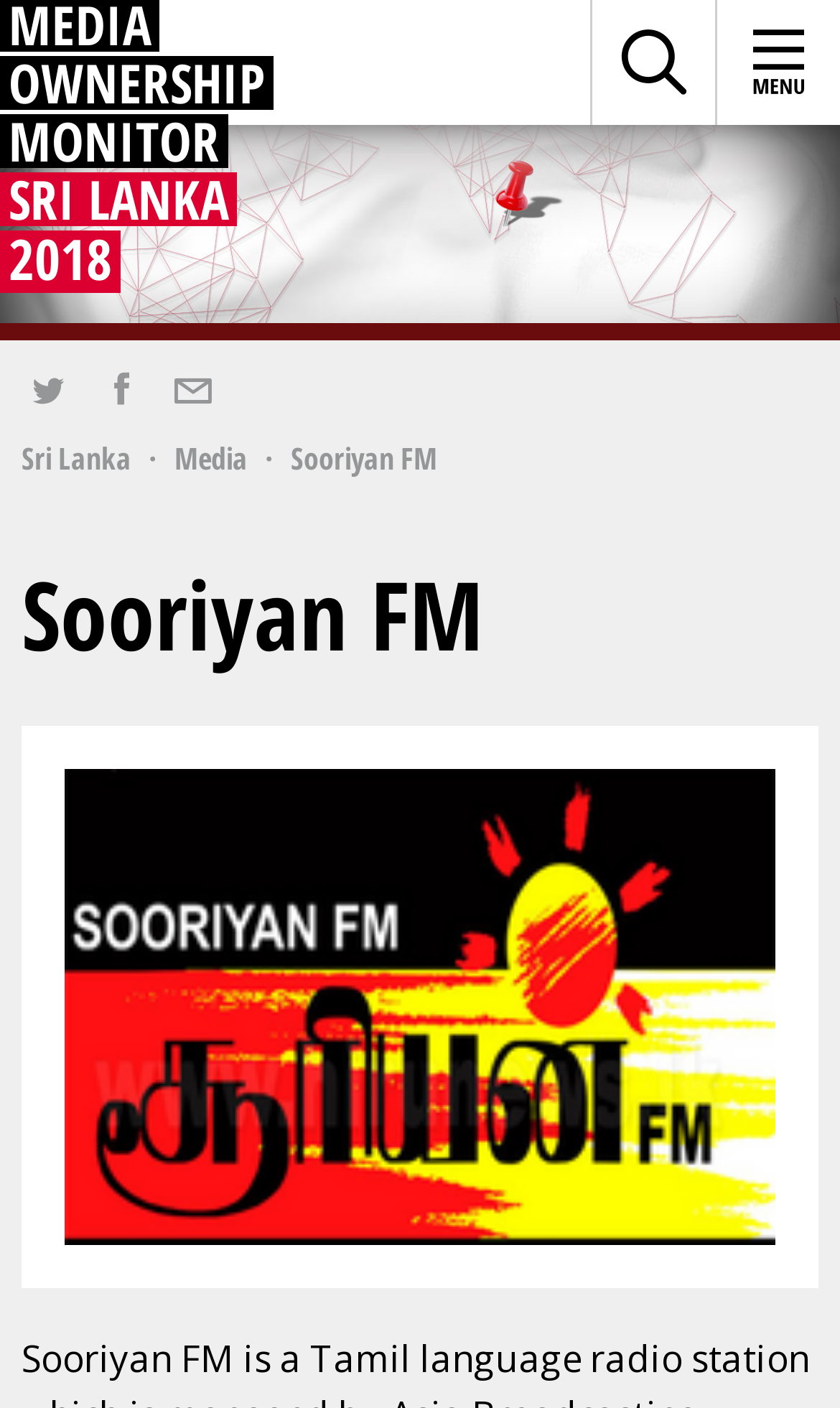Can you specify the bounding box coordinates of the area that needs to be clicked to fulfill the following instruction: "Open the menu"?

[0.851, 0.0, 1.0, 0.089]